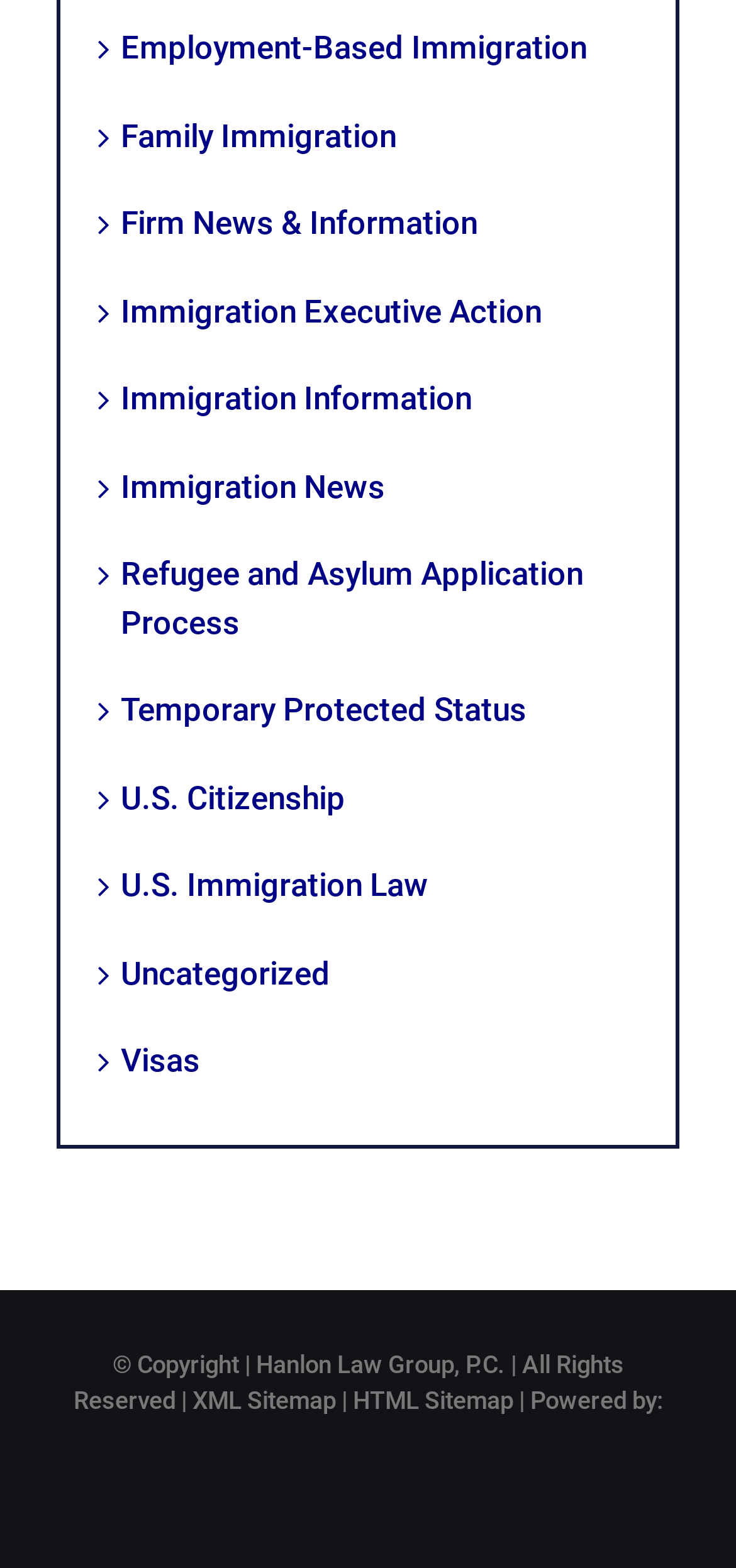Determine the bounding box coordinates of the clickable region to carry out the instruction: "Read about Refugee and Asylum Application Process".

[0.164, 0.351, 0.841, 0.413]